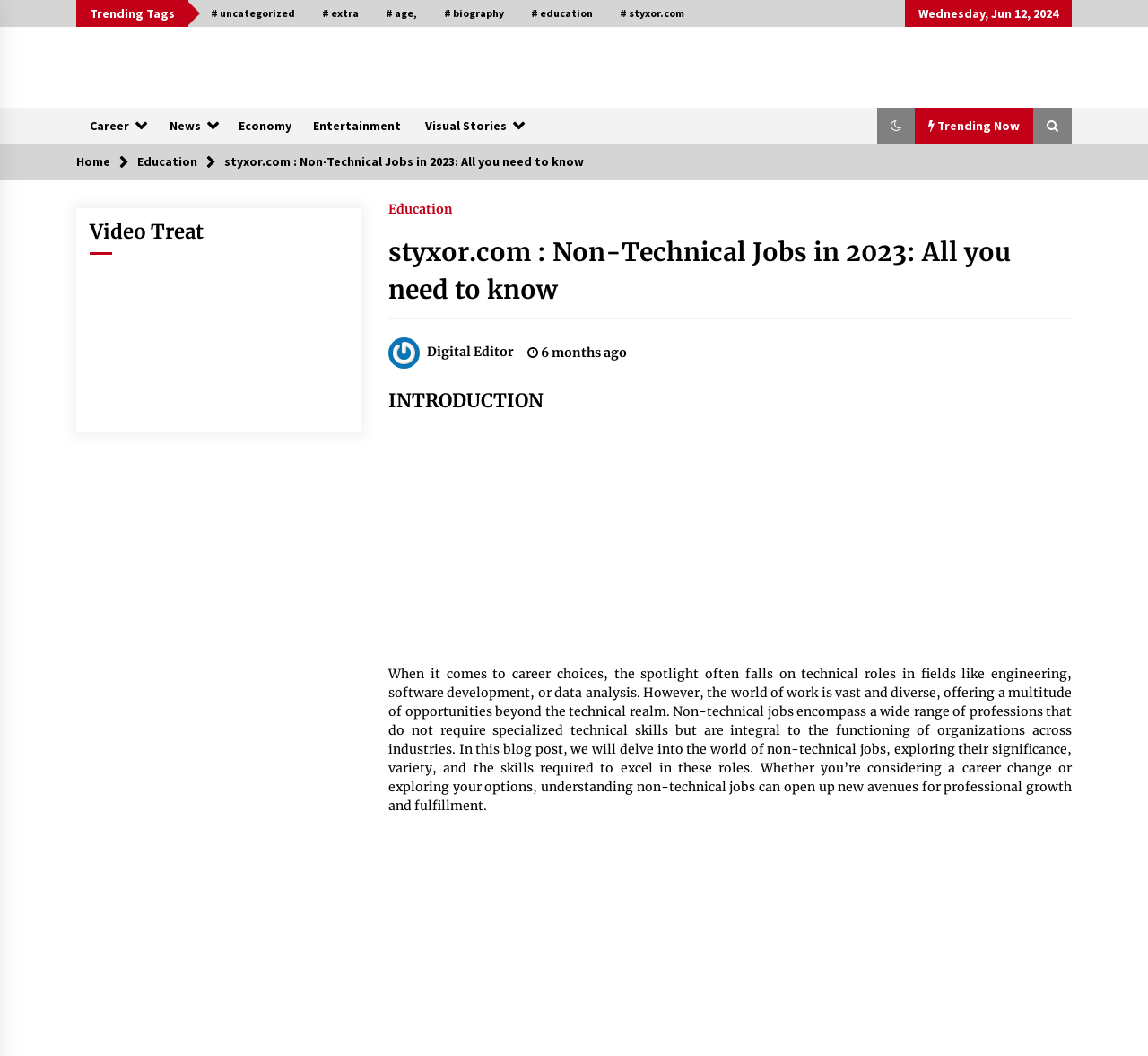What is the name of the website?
Please provide a detailed and thorough answer to the question.

The name of the website can be found at the top of the webpage, where it is displayed as 'styxor.com : Non-Technical Jobs in 2023: All you need to know'.